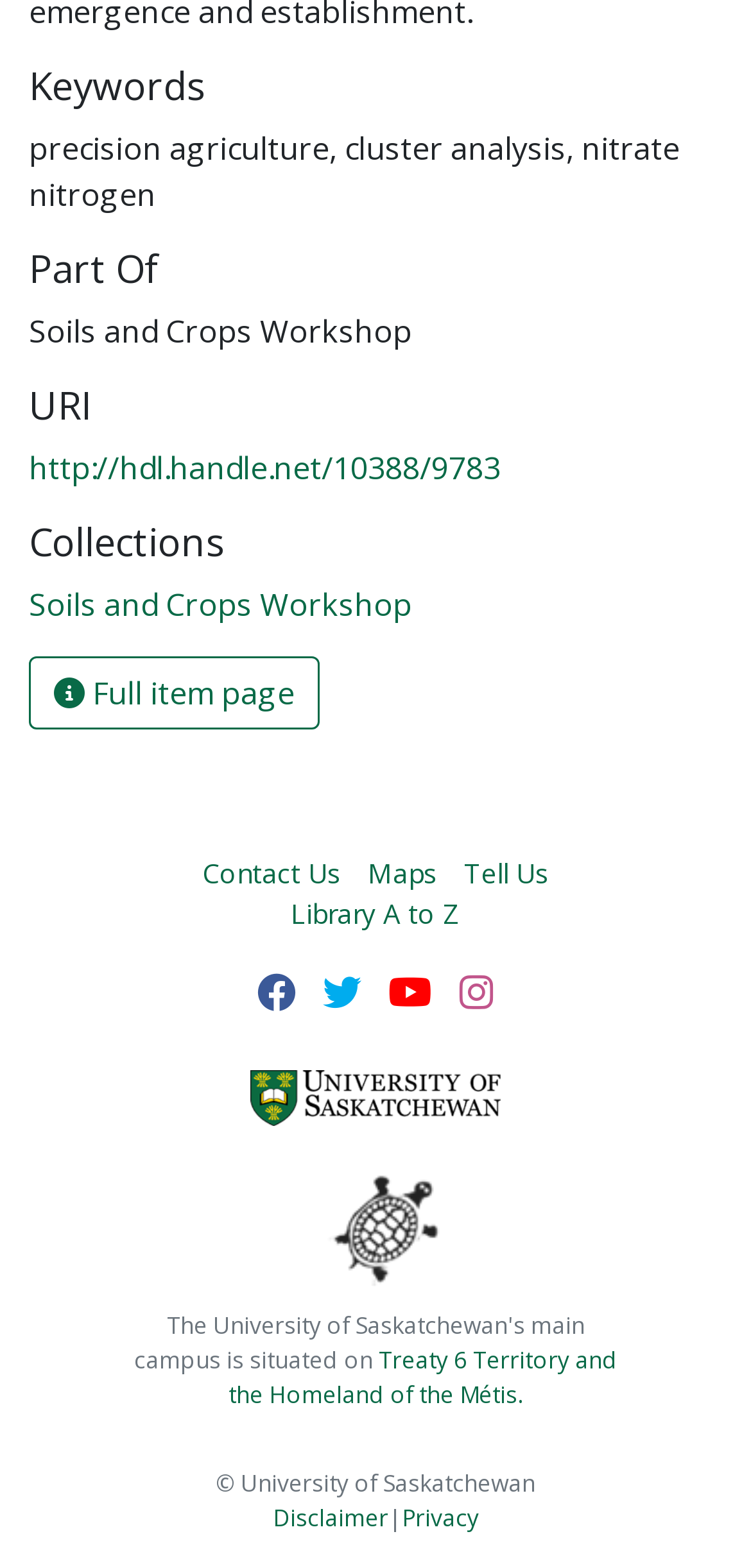Please find the bounding box coordinates of the element's region to be clicked to carry out this instruction: "View full item page".

[0.038, 0.418, 0.426, 0.465]